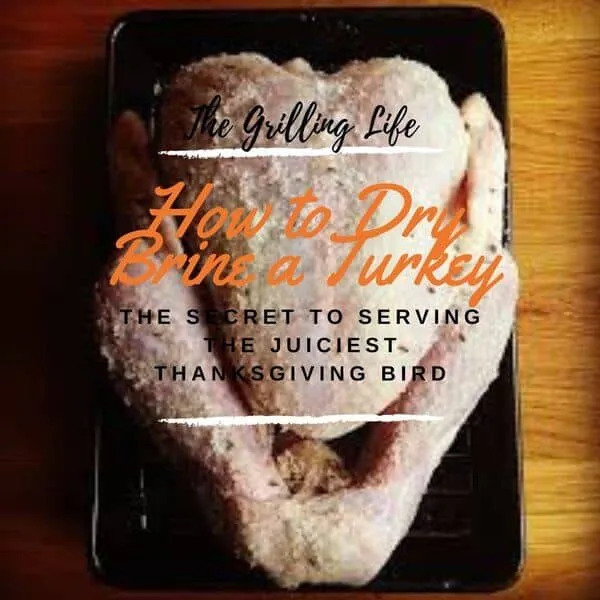Explain the image in detail, mentioning the main subjects and background elements.

The image showcases a beautifully presented turkey, poised on a roasting rack, symbolizing the culinary technique of dry brining. The vibrant graphic overlay features the title "How to Dry Brine a Turkey," alongside a tagline that reads, "The Secret to Serving the Juiciest Thanksgiving Bird." This evocative visual emphasizes the expertise shared in the article from "The Grilling Life," which aims to enhance traditional Thanksgiving preparations by highlighting the benefits of dry brining for a flavorful and moist turkey. The image conveys not only the process but also the promise of transforming holiday meals into memorable feasts.